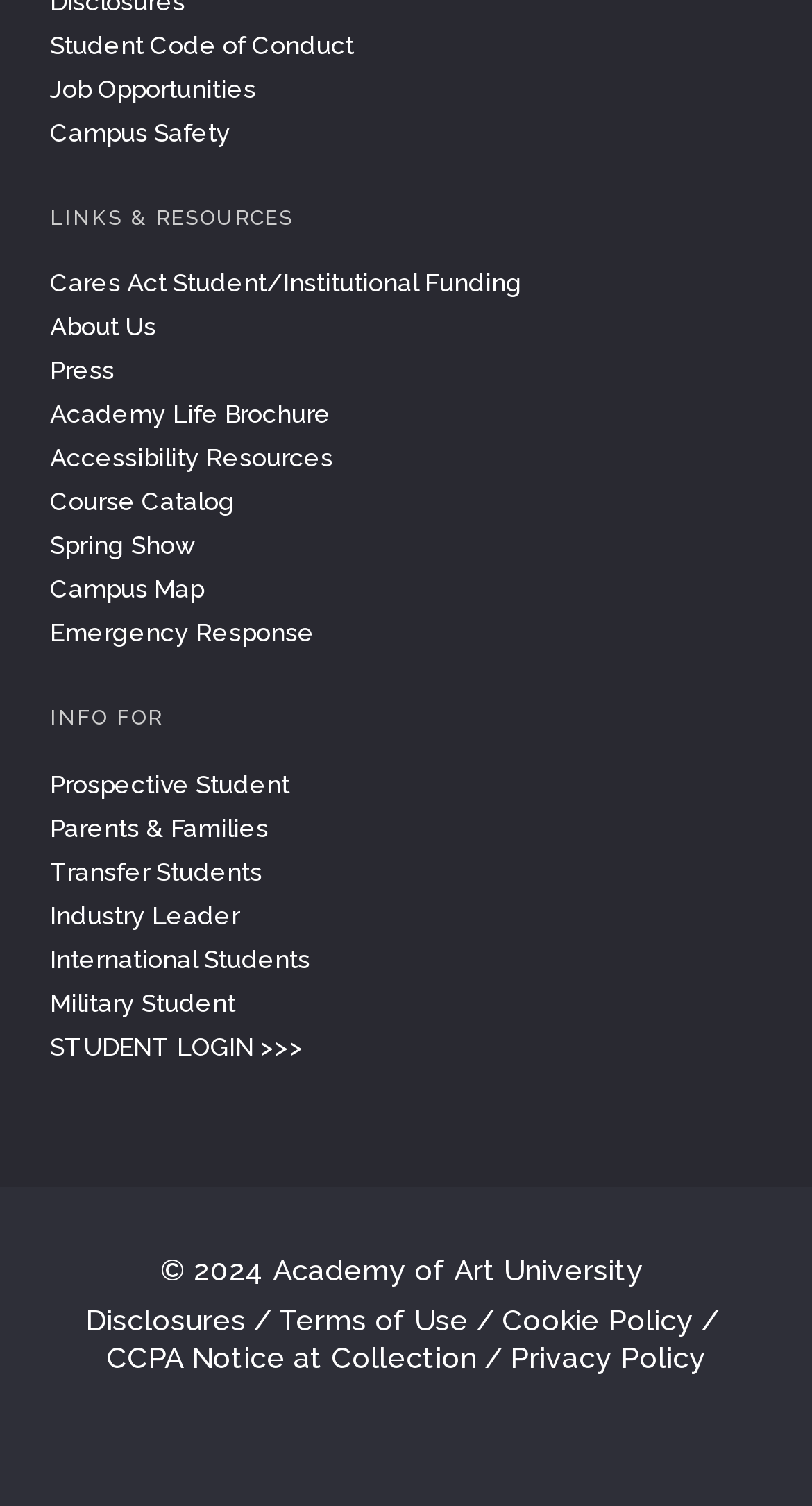Please identify the bounding box coordinates of the element I need to click to follow this instruction: "View Student Code of Conduct".

[0.062, 0.016, 0.697, 0.046]